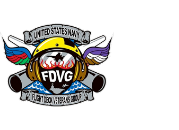Analyze the image and deliver a detailed answer to the question: What do the stylized wings in blue and red represent?

The stylized wings in blue and red, flanking the helmet, signify the aviation aspect of the Navy's operations, highlighting the importance of flight in naval activities.